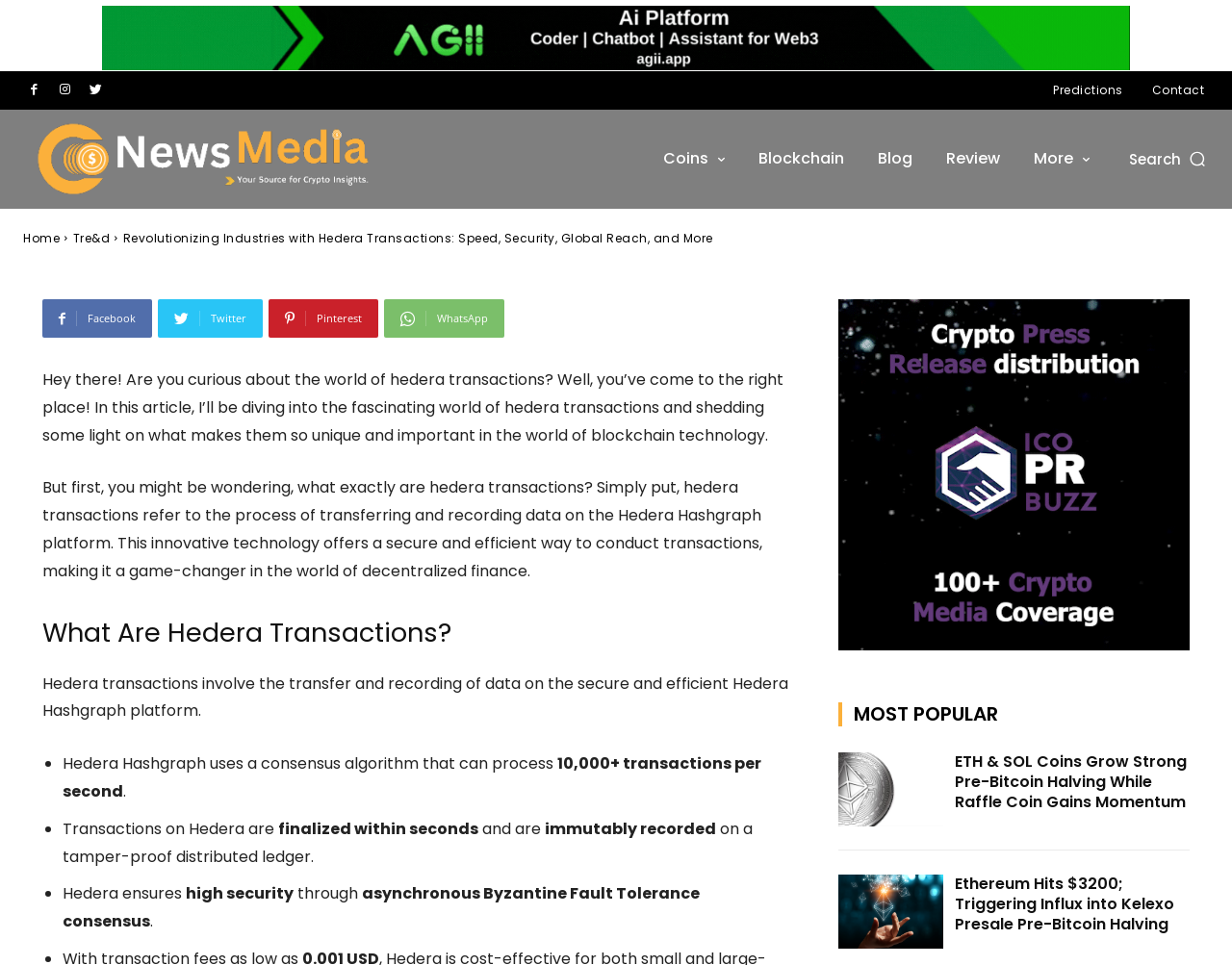Pinpoint the bounding box coordinates of the clickable area needed to execute the instruction: "Search for something". The coordinates should be specified as four float numbers between 0 and 1, i.e., [left, top, right, bottom].

[0.916, 0.153, 0.981, 0.177]